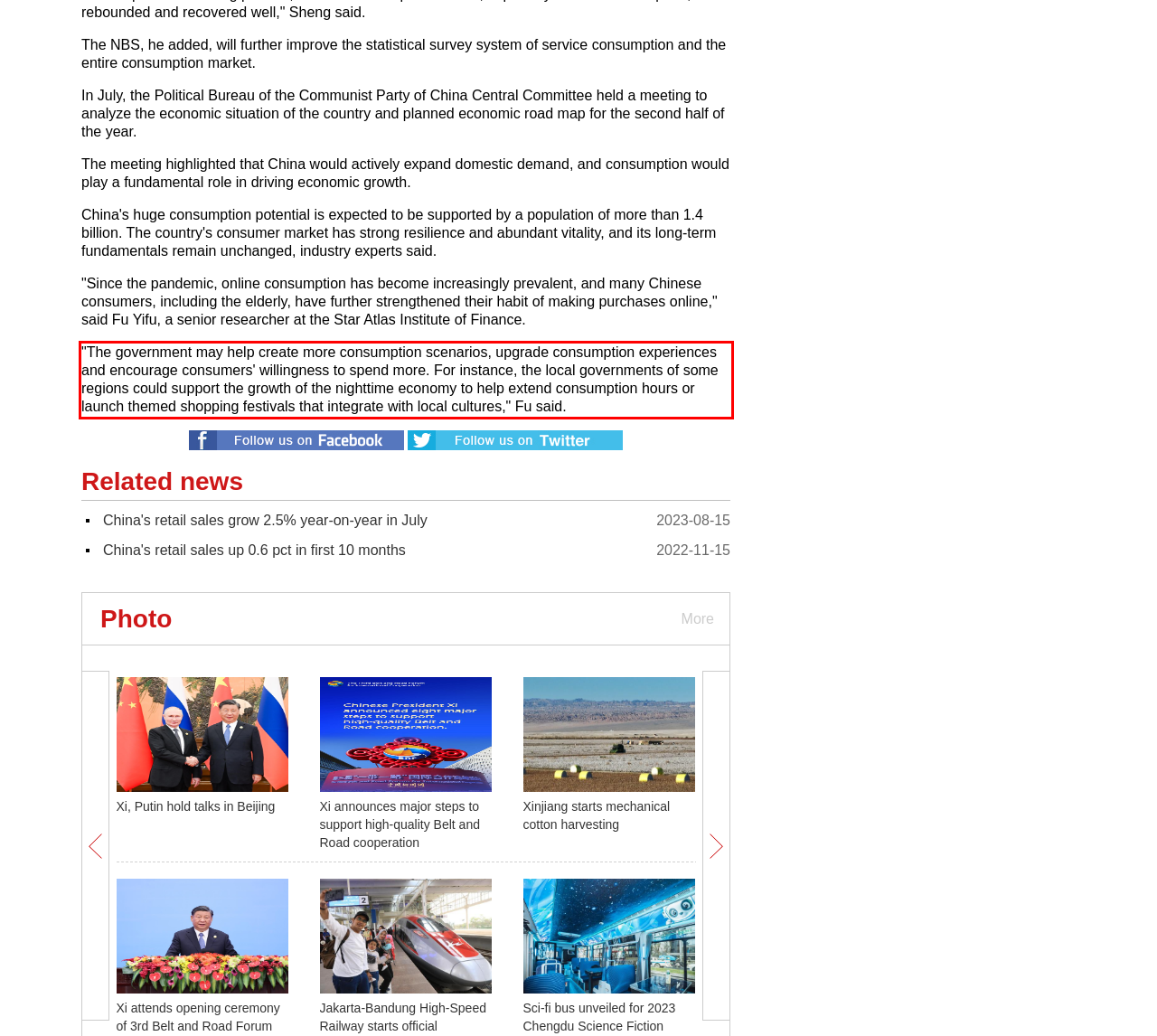You have a screenshot of a webpage where a UI element is enclosed in a red rectangle. Perform OCR to capture the text inside this red rectangle.

"The government may help create more consumption scenarios, upgrade consumption experiences and encourage consumers' willingness to spend more. For instance, the local governments of some regions could support the growth of the nighttime economy to help extend consumption hours or launch themed shopping festivals that integrate with local cultures," Fu said.